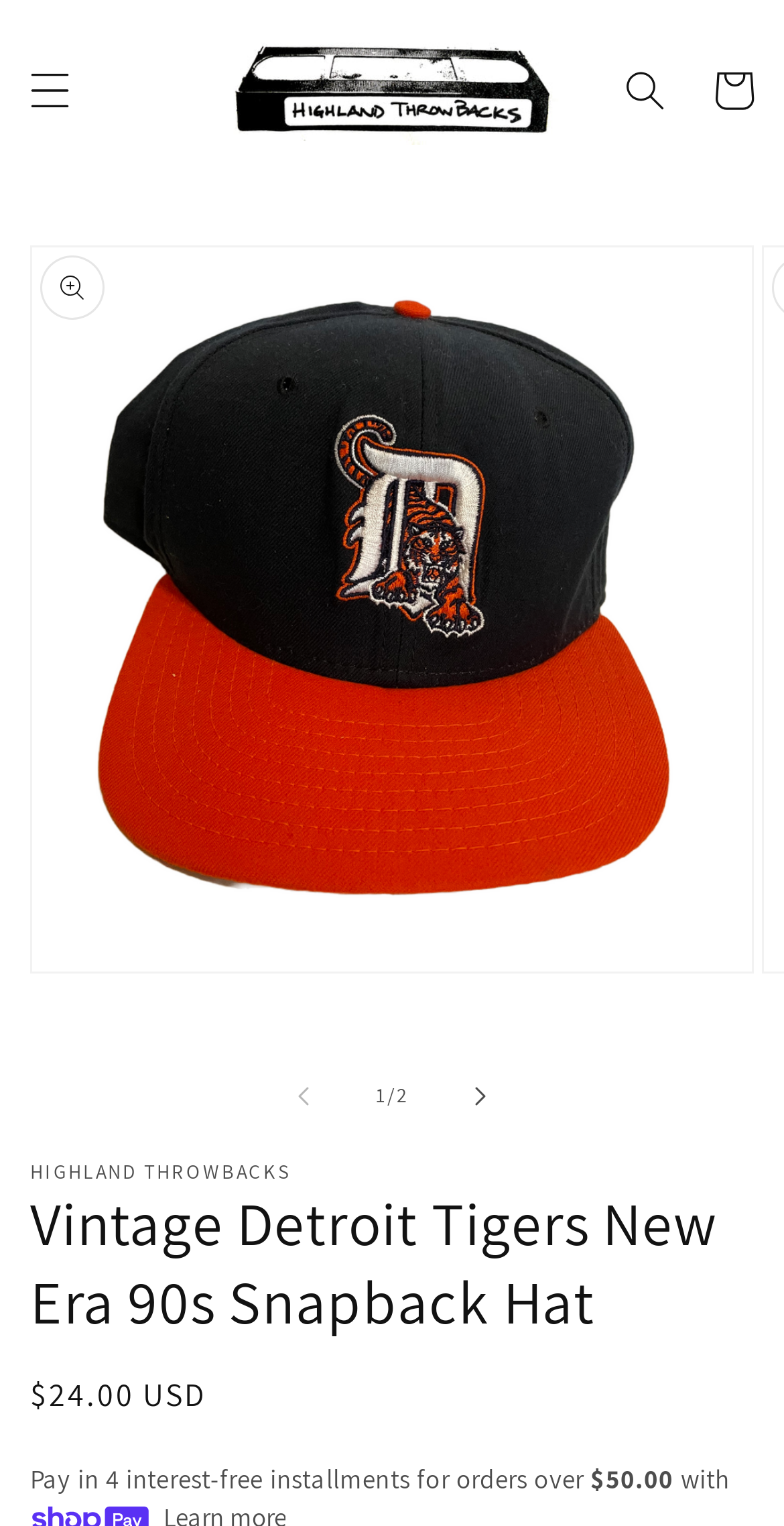What is the name of the website?
Look at the image and respond with a one-word or short phrase answer.

Highland Throwbacks